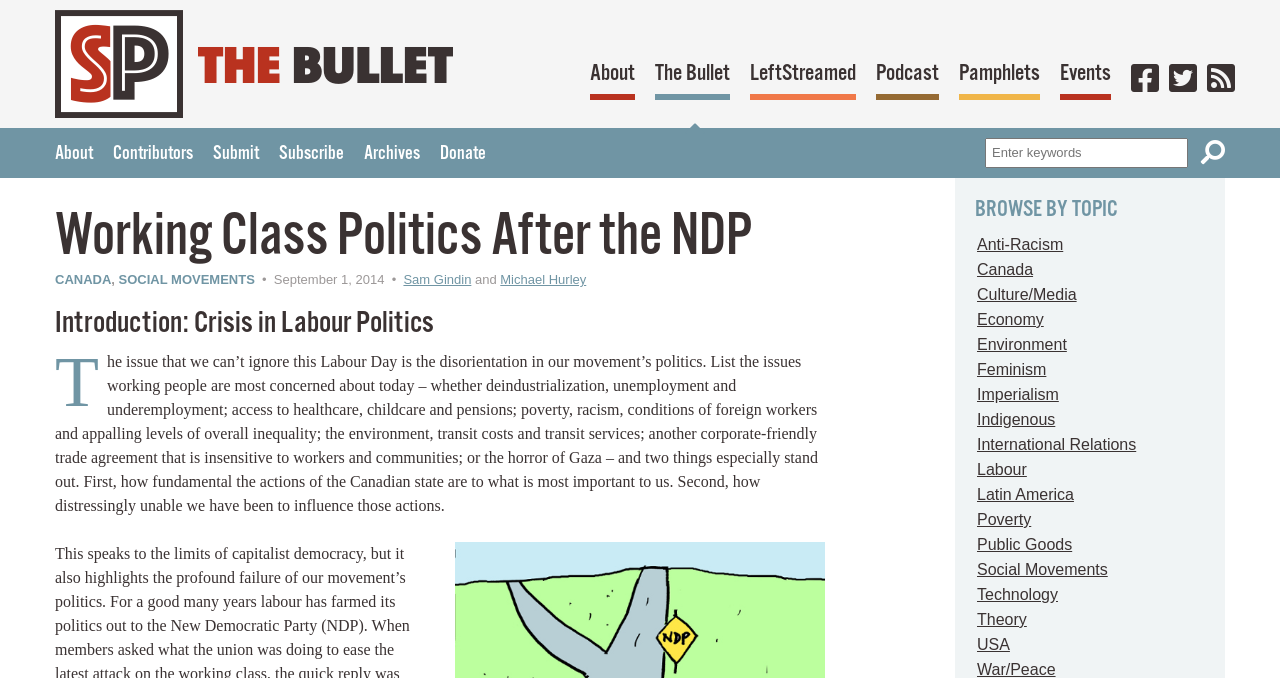Who are the authors of the article?
Refer to the image and respond with a one-word or short-phrase answer.

Sam Gindin and Michael Hurley